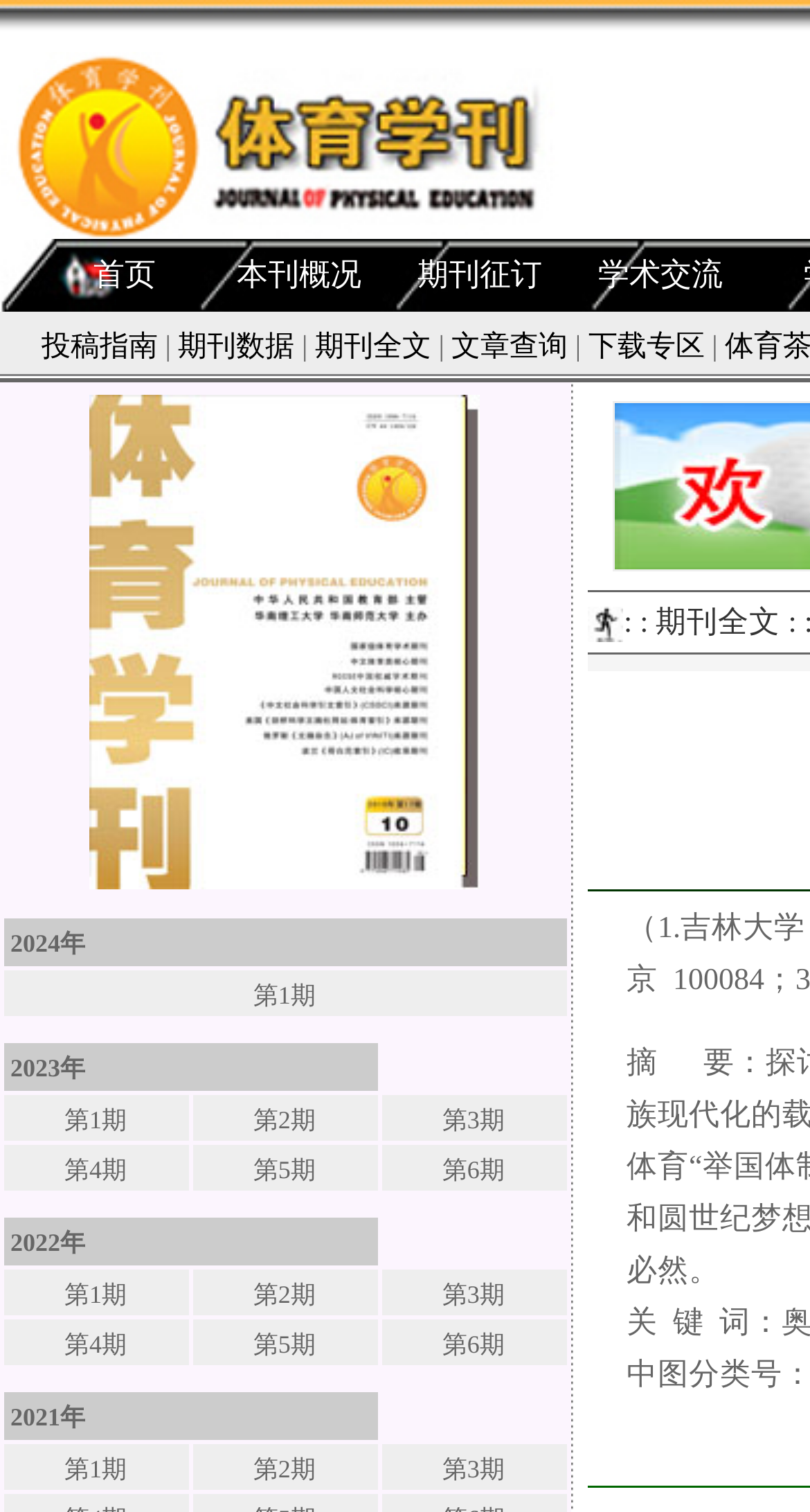From the webpage screenshot, predict the bounding box of the UI element that matches this description: "第4期".

[0.079, 0.764, 0.156, 0.783]